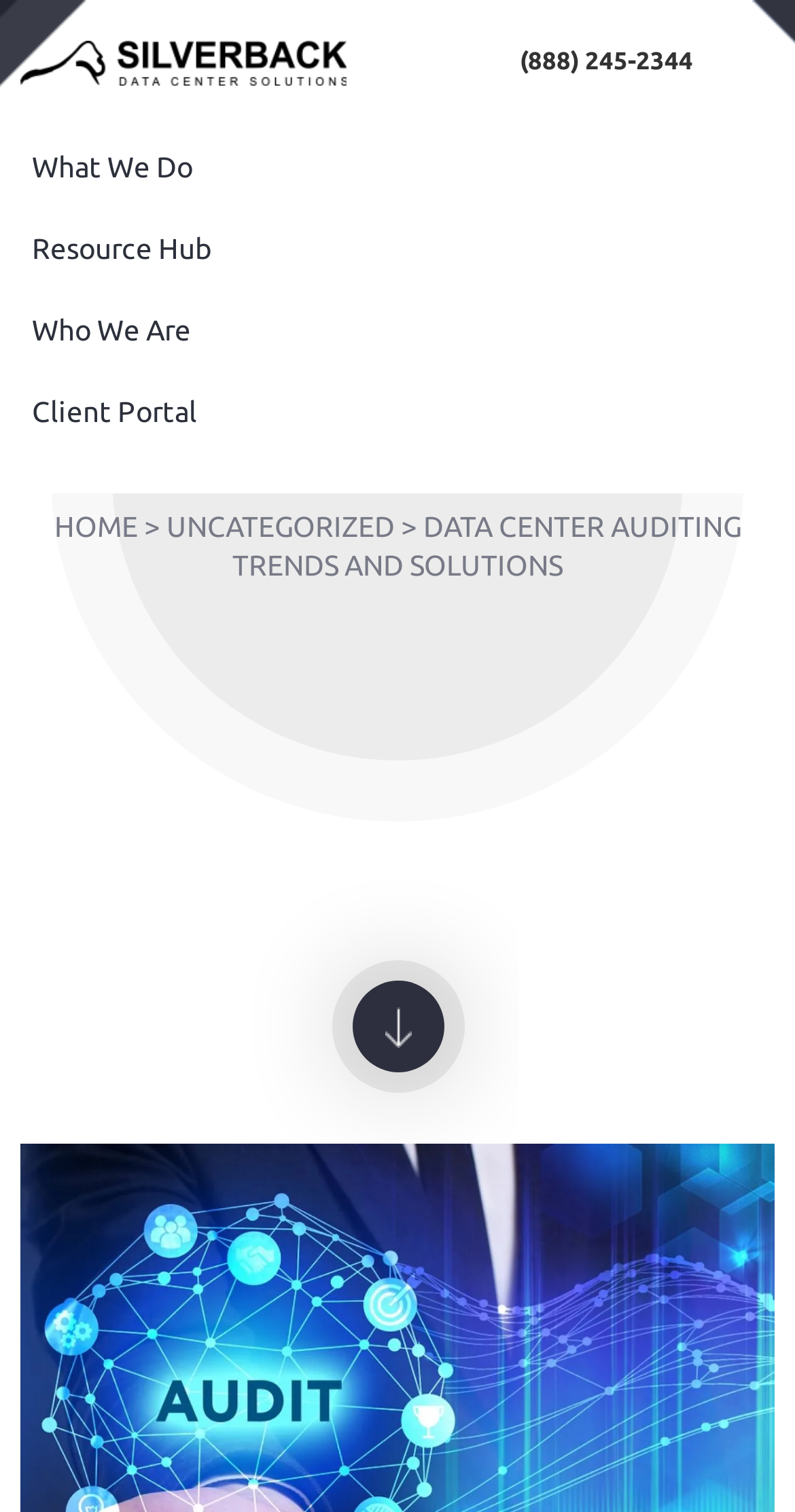Determine the coordinates of the bounding box that should be clicked to complete the instruction: "go to the next page". The coordinates should be represented by four float numbers between 0 and 1: [left, top, right, bottom].

[0.417, 0.635, 0.583, 0.723]